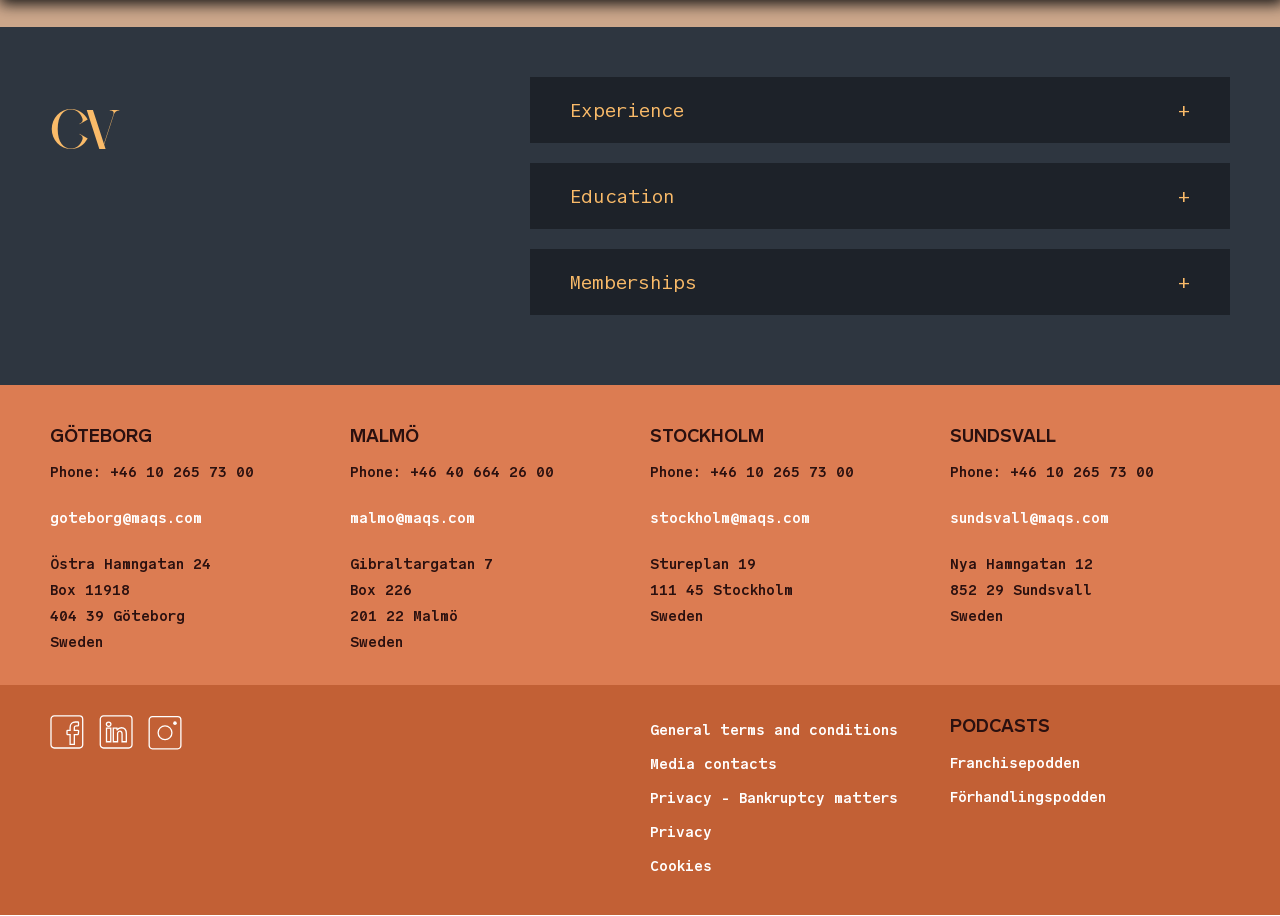What is the address of the Malmö office?
Examine the image and provide an in-depth answer to the question.

I found the address of the Malmö office by looking at the section with the heading 'MALMÖ' and finding the static text with the address, which is 'Gibraltargatan 7'.